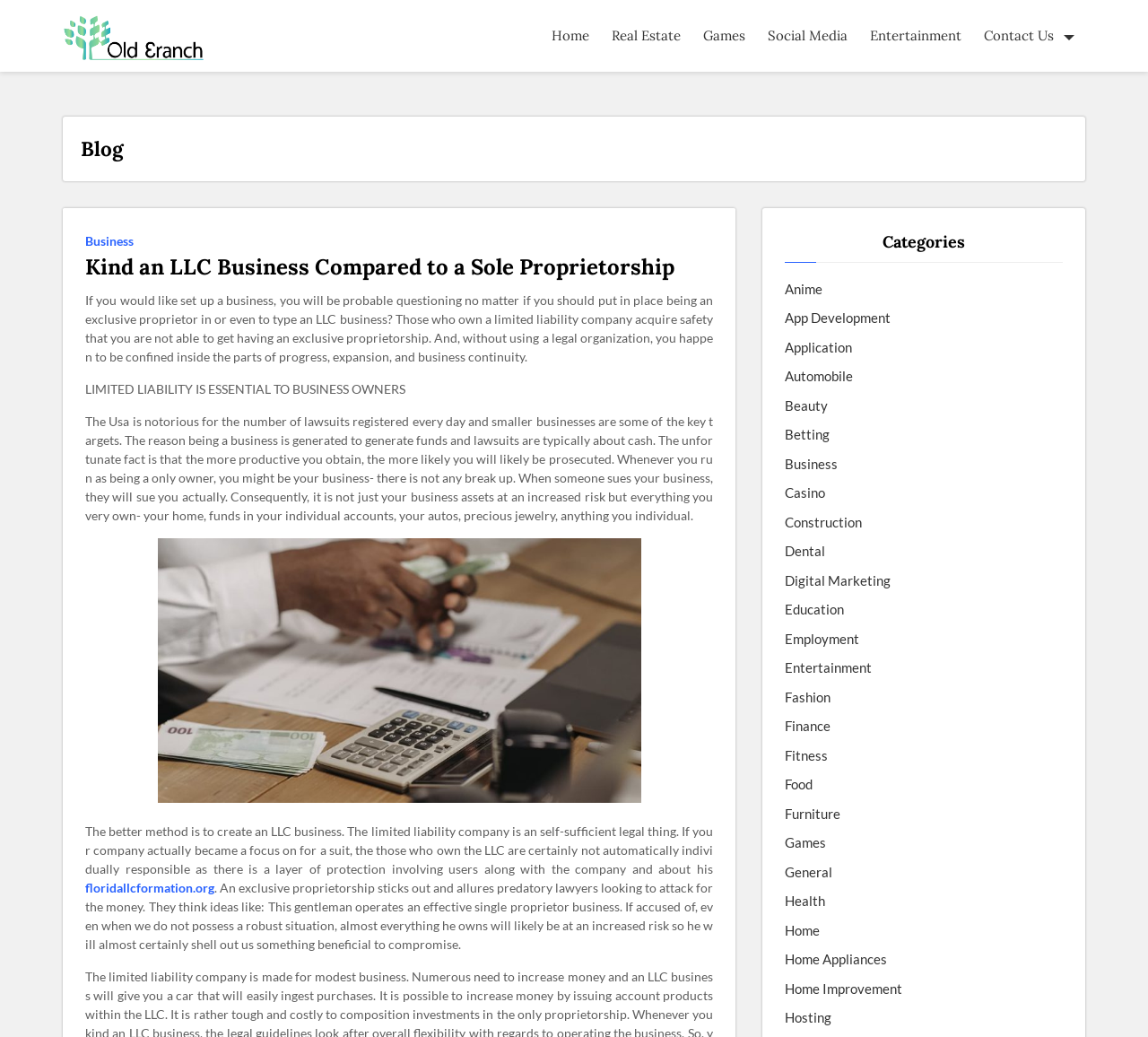Answer succinctly with a single word or phrase:
What is the risk of running a sole proprietorship?

Personal Assets at Risk